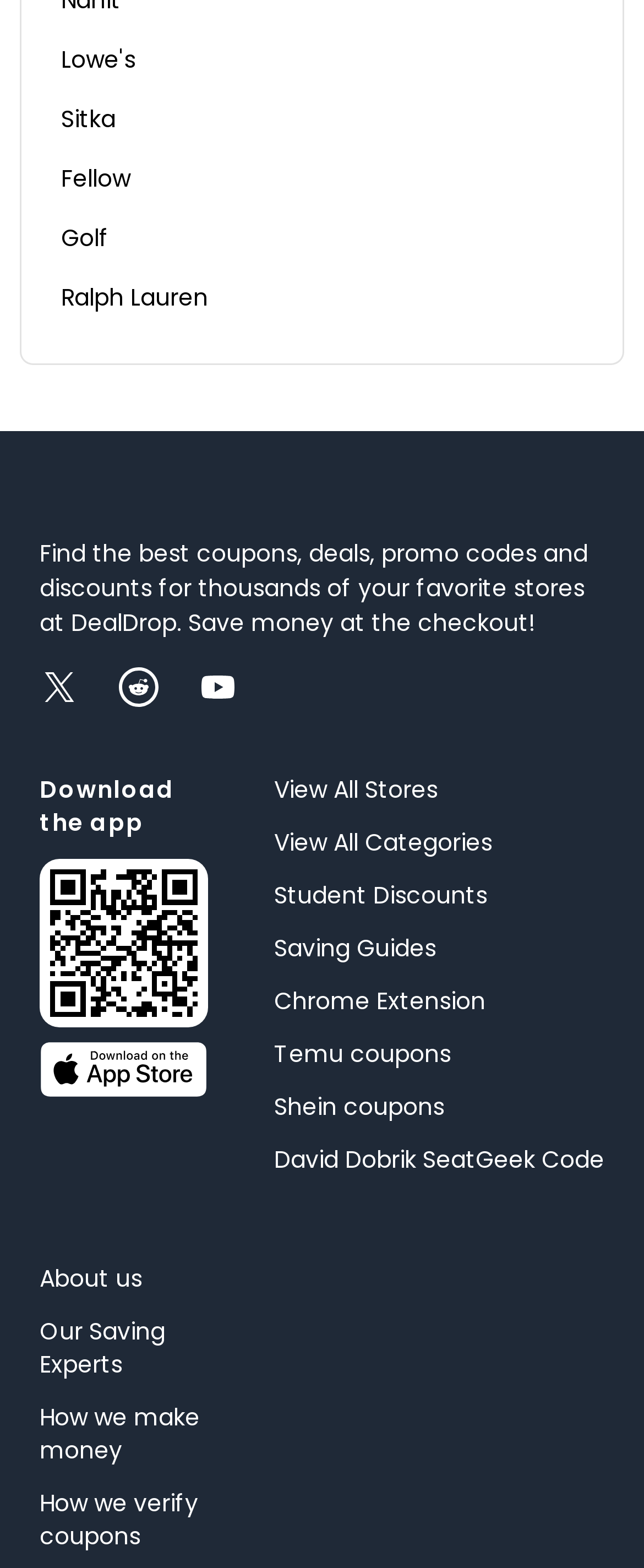Kindly determine the bounding box coordinates for the clickable area to achieve the given instruction: "Download the DealDrop iOS App".

[0.062, 0.548, 0.323, 0.664]